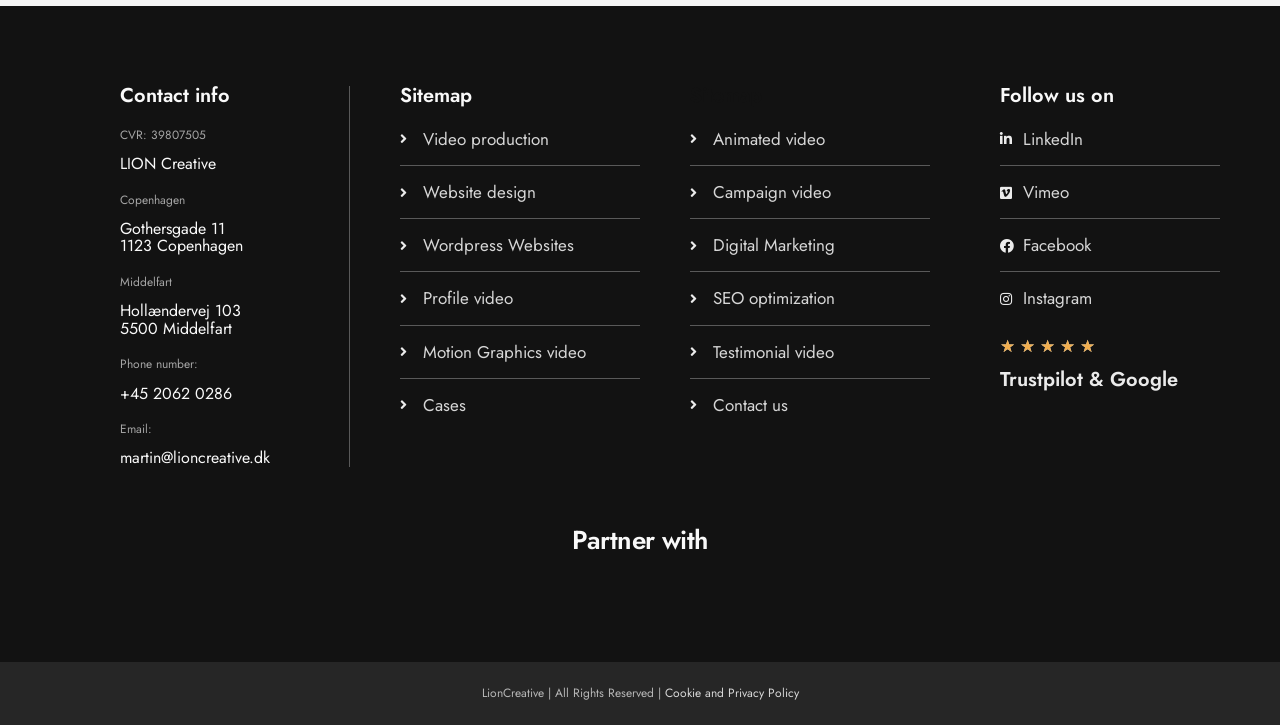Identify the bounding box coordinates of the element to click to follow this instruction: 'Visit the video production page'. Ensure the coordinates are four float values between 0 and 1, provided as [left, top, right, bottom].

[0.312, 0.174, 0.5, 0.211]